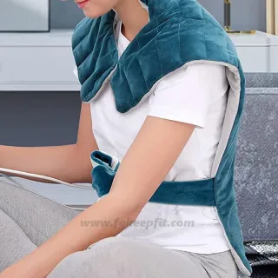What is the purpose of the adjustable belt?
Answer the question with a single word or phrase derived from the image.

secure fit